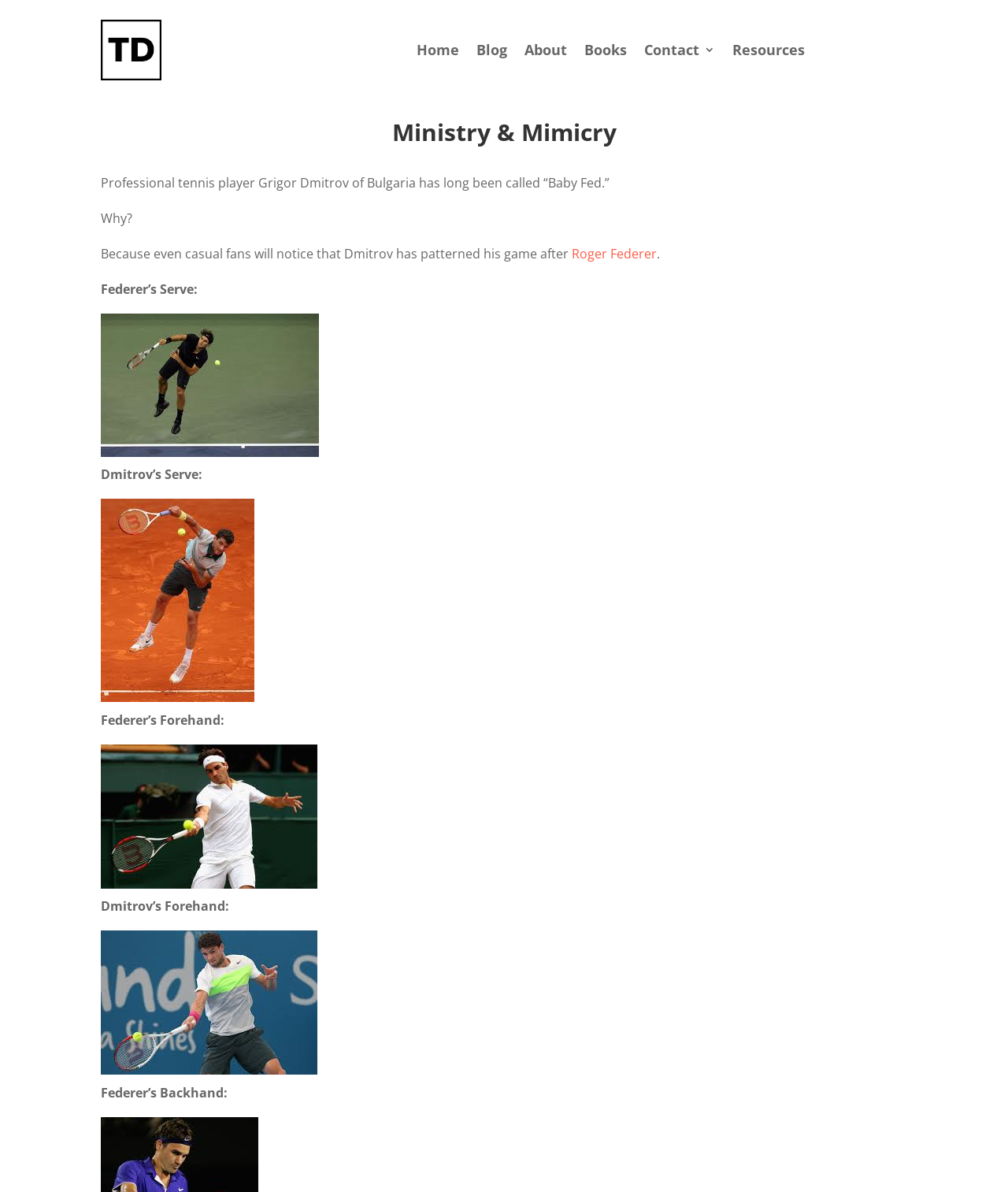What is the topic of the webpage?
Using the details from the image, give an elaborate explanation to answer the question.

The answer can be inferred from the content of the webpage, which discusses tennis players and their techniques, specifically Grigor Dmitrov and Roger Federer.